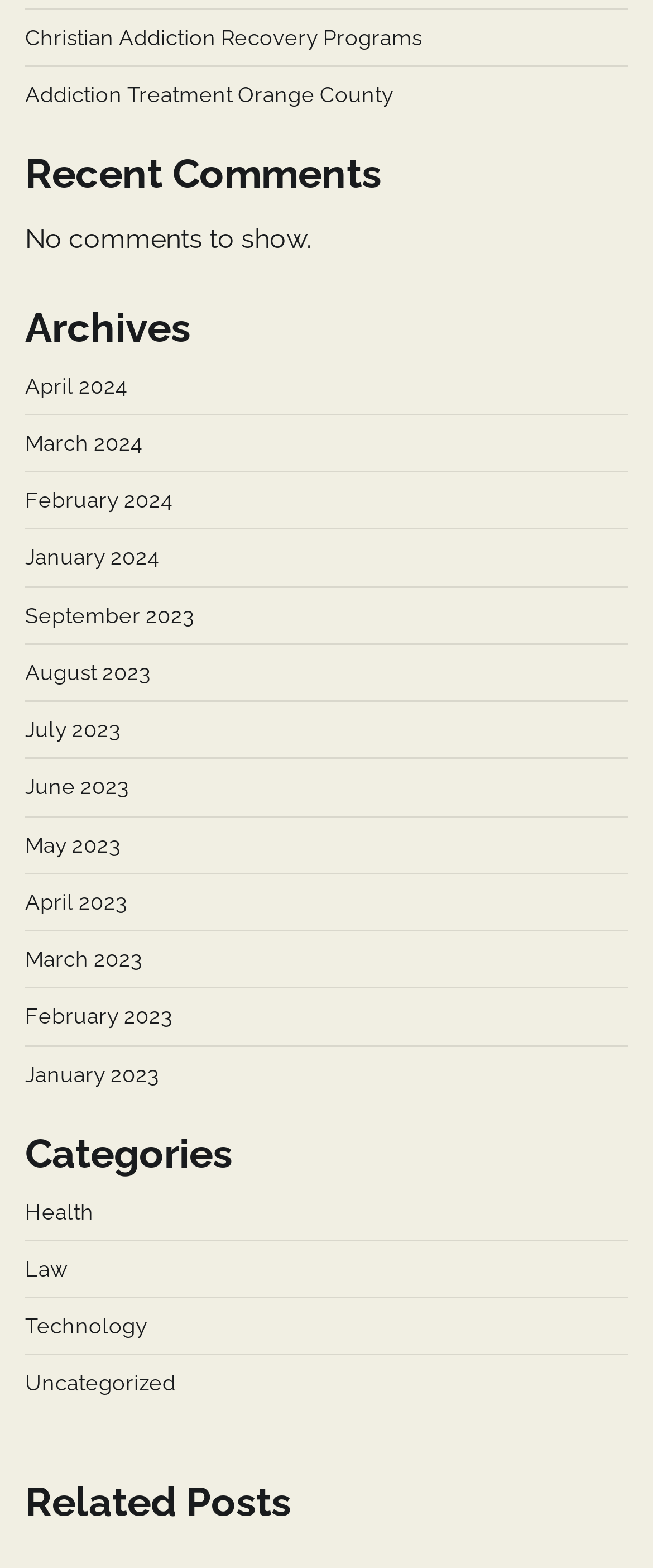Can you find the bounding box coordinates for the element to click on to achieve the instruction: "View Christian Addiction Recovery Programs"?

[0.038, 0.016, 0.646, 0.032]